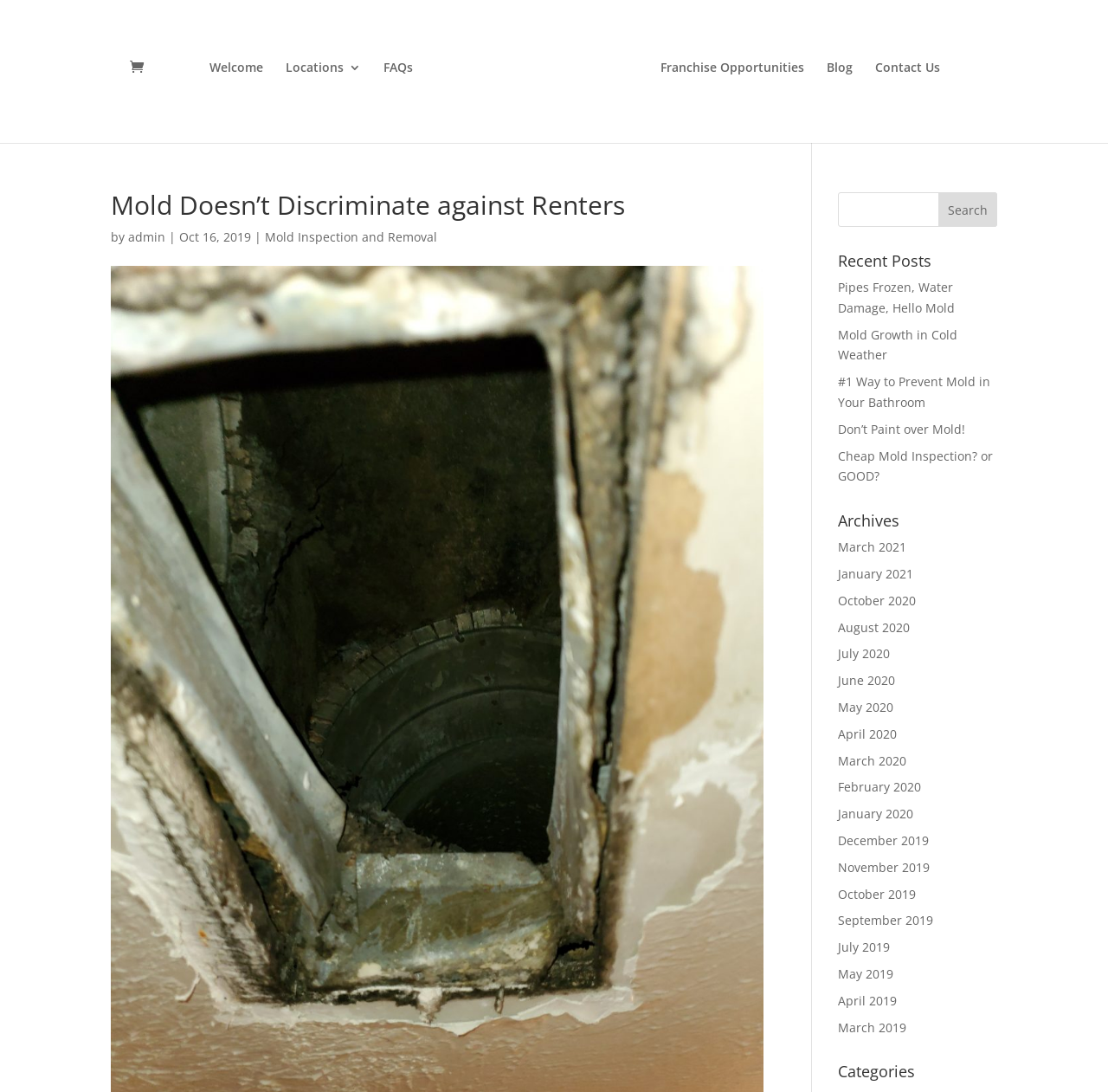Could you locate the bounding box coordinates for the section that should be clicked to accomplish this task: "Check the 'Recent Posts'".

[0.756, 0.232, 0.9, 0.254]